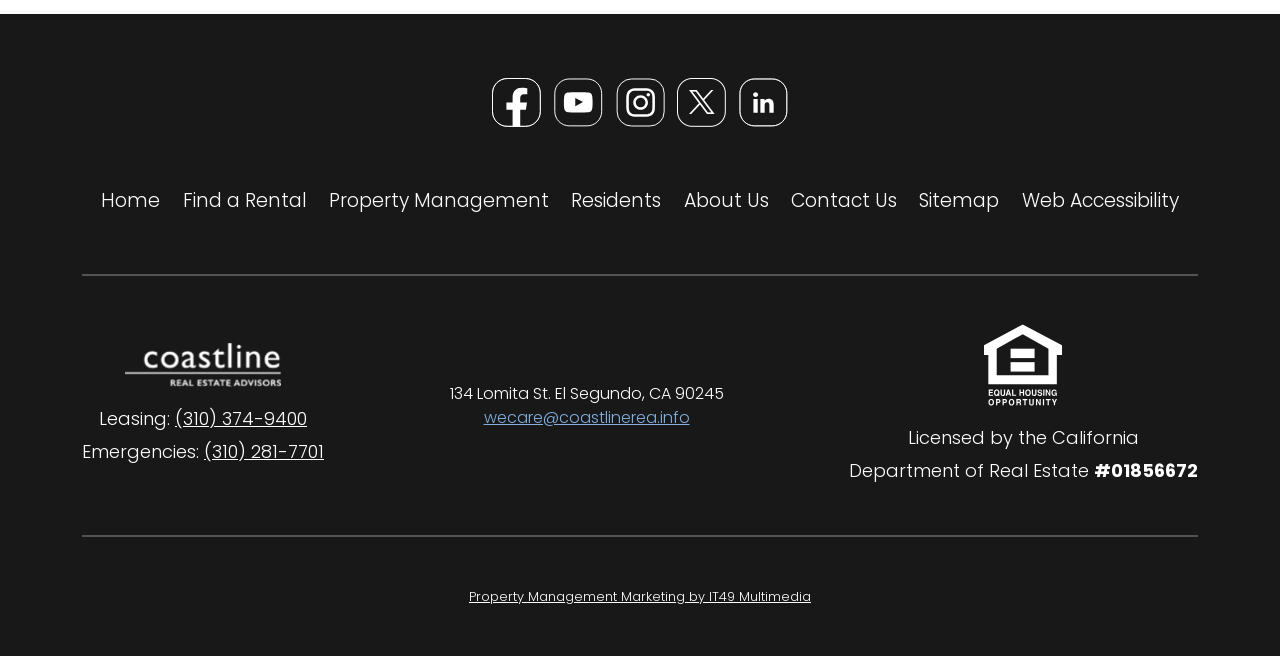Please specify the bounding box coordinates of the area that should be clicked to accomplish the following instruction: "Call Leasing". The coordinates should consist of four float numbers between 0 and 1, i.e., [left, top, right, bottom].

[0.137, 0.62, 0.24, 0.658]